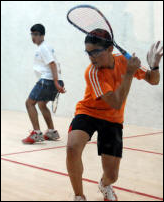Give a detailed account of the elements present in the image.

The image depicts two young squash players in action within a squash court. The player in the foreground, wearing an orange shirt with three white stripes, is poised to strike the ball with a racquet. He demonstrates an agile stance, with knees bent and one foot positioned strategically behind him, showcasing his focus and determination. In the background, a second player dressed in a white t-shirt and dark shorts appears slightly more relaxed as he prepares to receive the ball. The setting features the characteristic squash court walls and floor, emphasizing the intensity of the match and the skill involved. This captures the competitive spirit typical of junior squash events, highlighting teamwork, strategy, and athleticism.